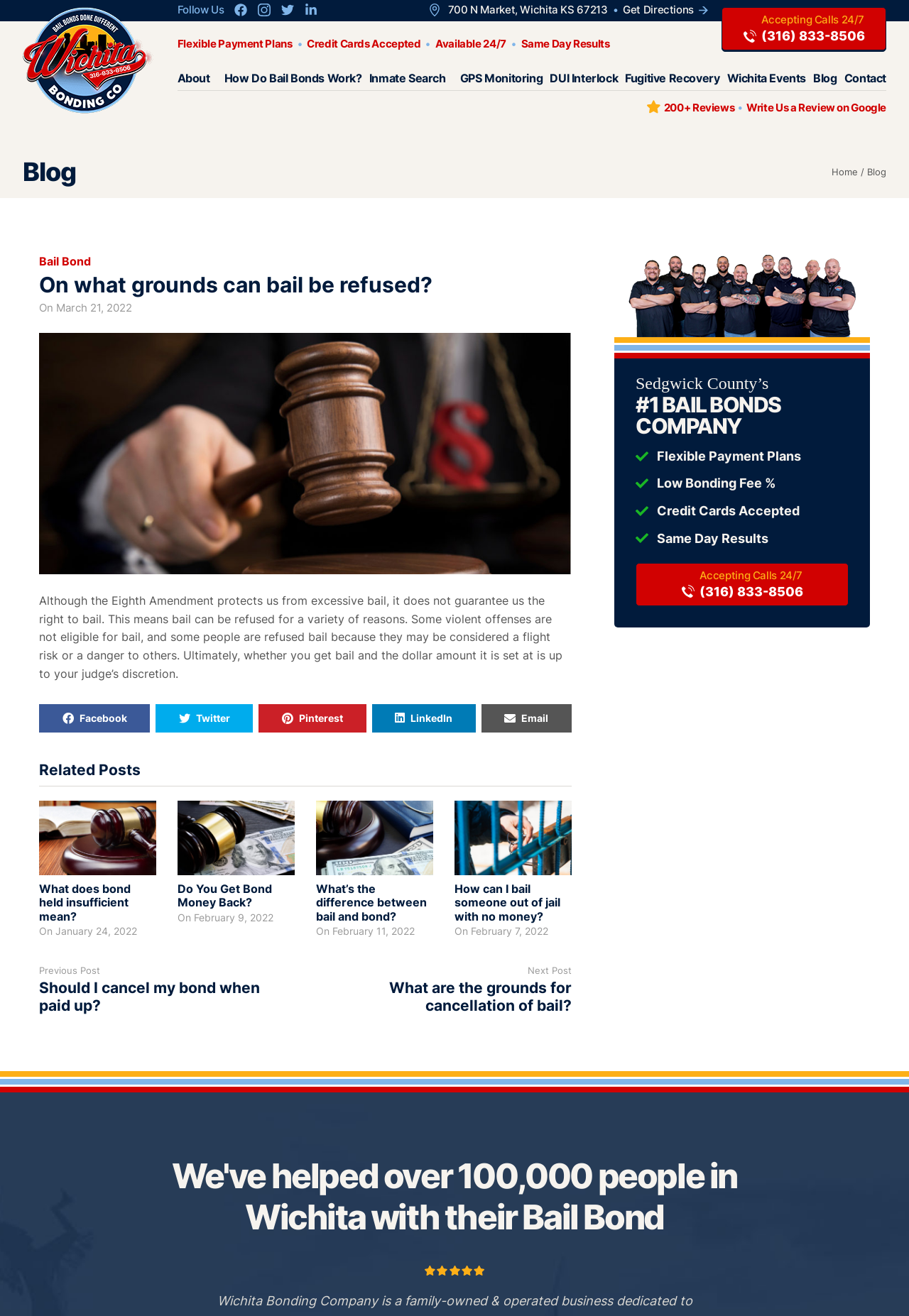Answer succinctly with a single word or phrase:
What is the purpose of the webpage?

Bail bonds information